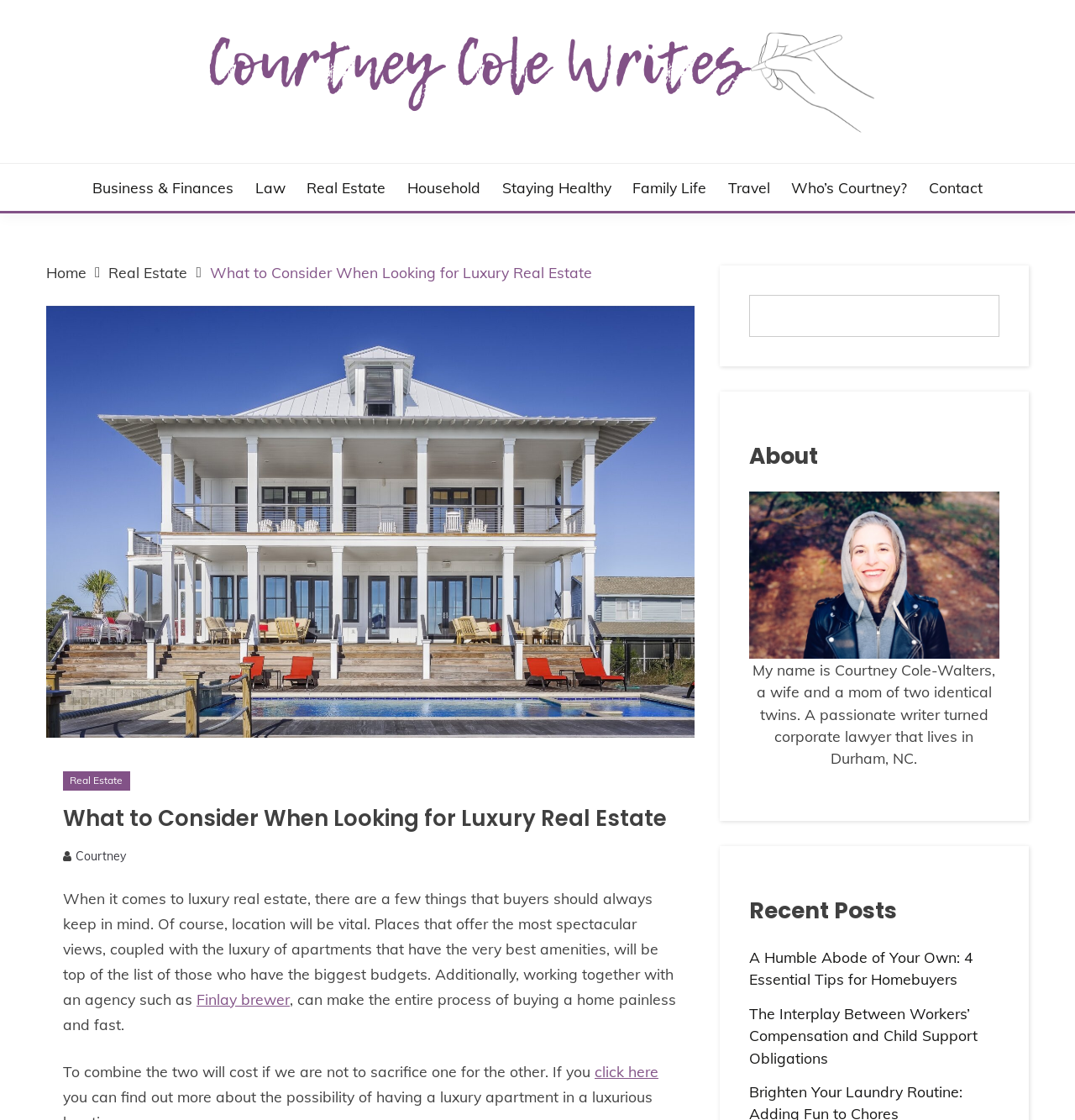Please provide the bounding box coordinates for the element that needs to be clicked to perform the instruction: "Search for something". The coordinates must consist of four float numbers between 0 and 1, formatted as [left, top, right, bottom].

[0.697, 0.263, 0.93, 0.301]